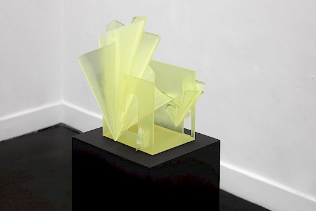Give a one-word or short phrase answer to this question: 
Who is the artist behind this sculpture?

Michael Reisch